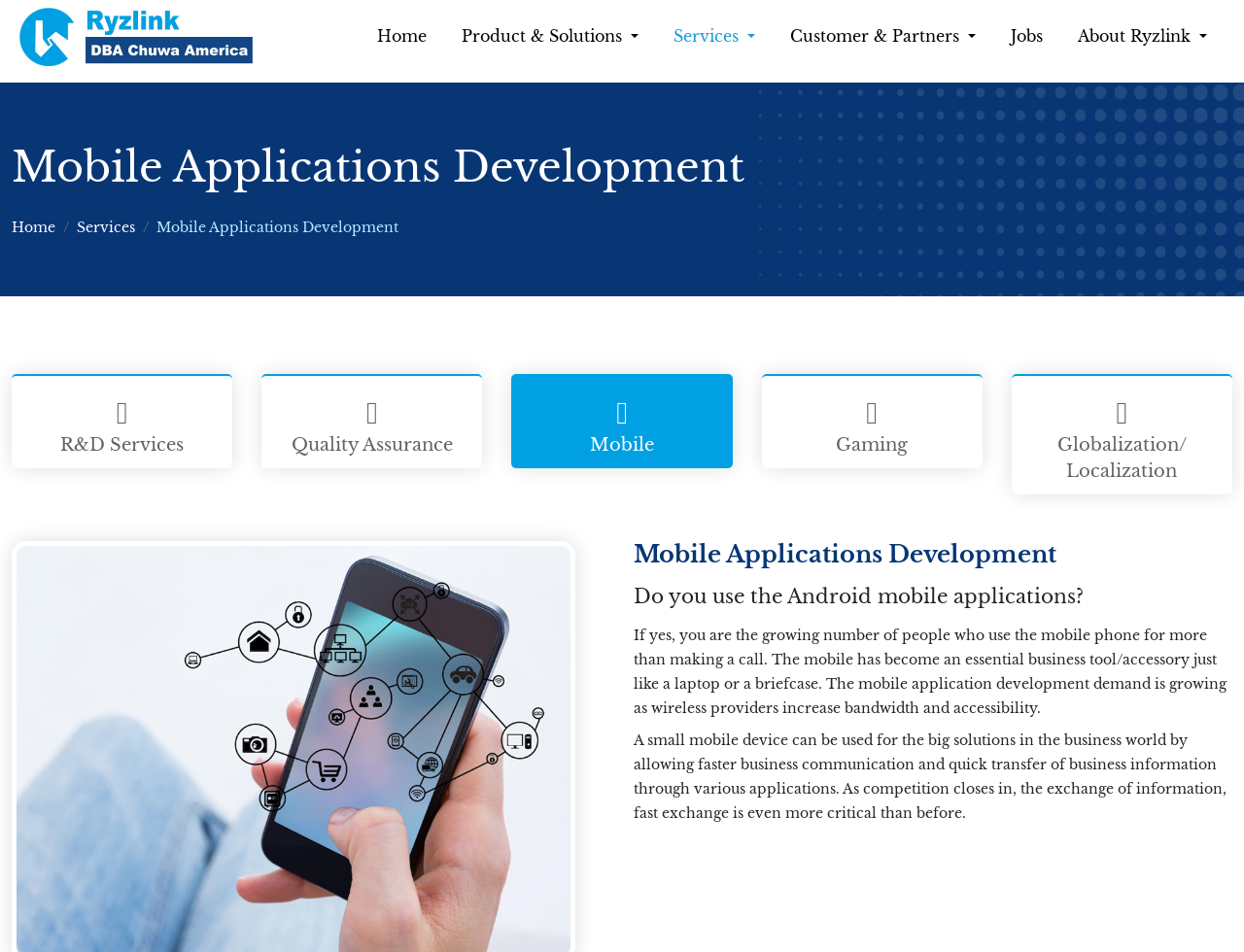Determine the bounding box for the described UI element: "Product & Solutions".

[0.357, 0.016, 0.527, 0.062]